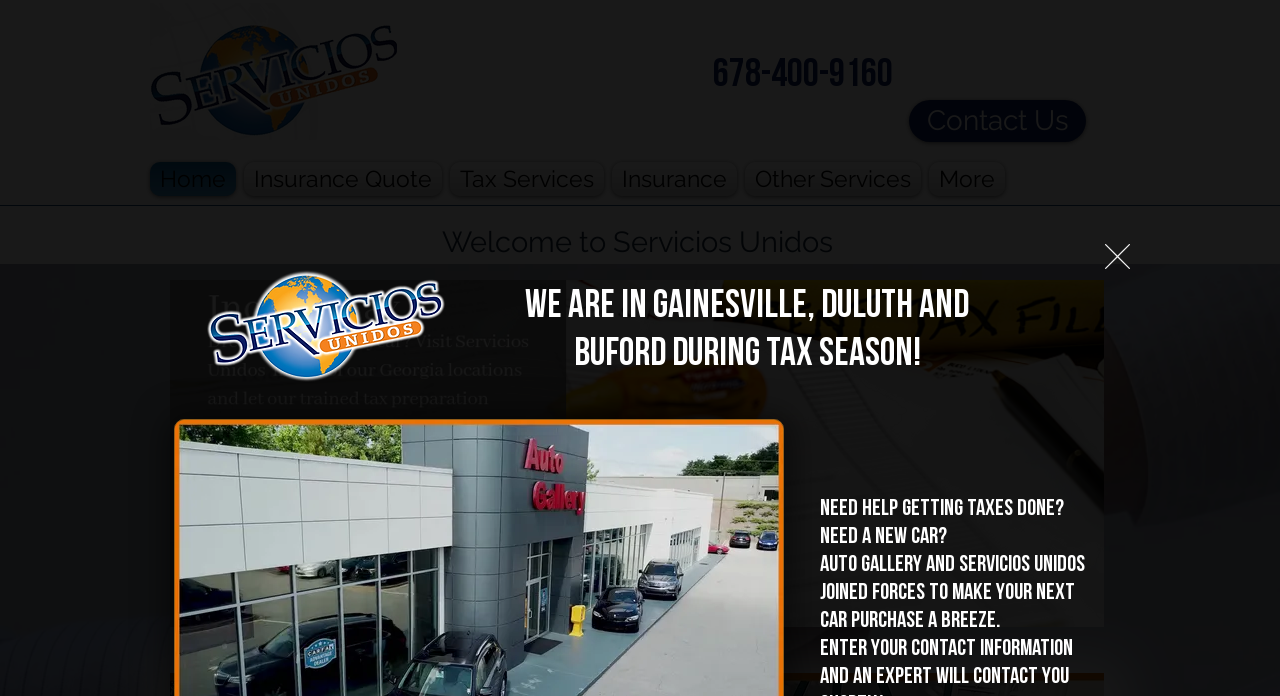What is the location of the company?
Please ensure your answer is as detailed and informative as possible.

I found the location of the company by looking at the heading element that says 'we are in Gainesville, Duluth and buford during TAX SEASON!', which suggests that the company has locations in these three cities.